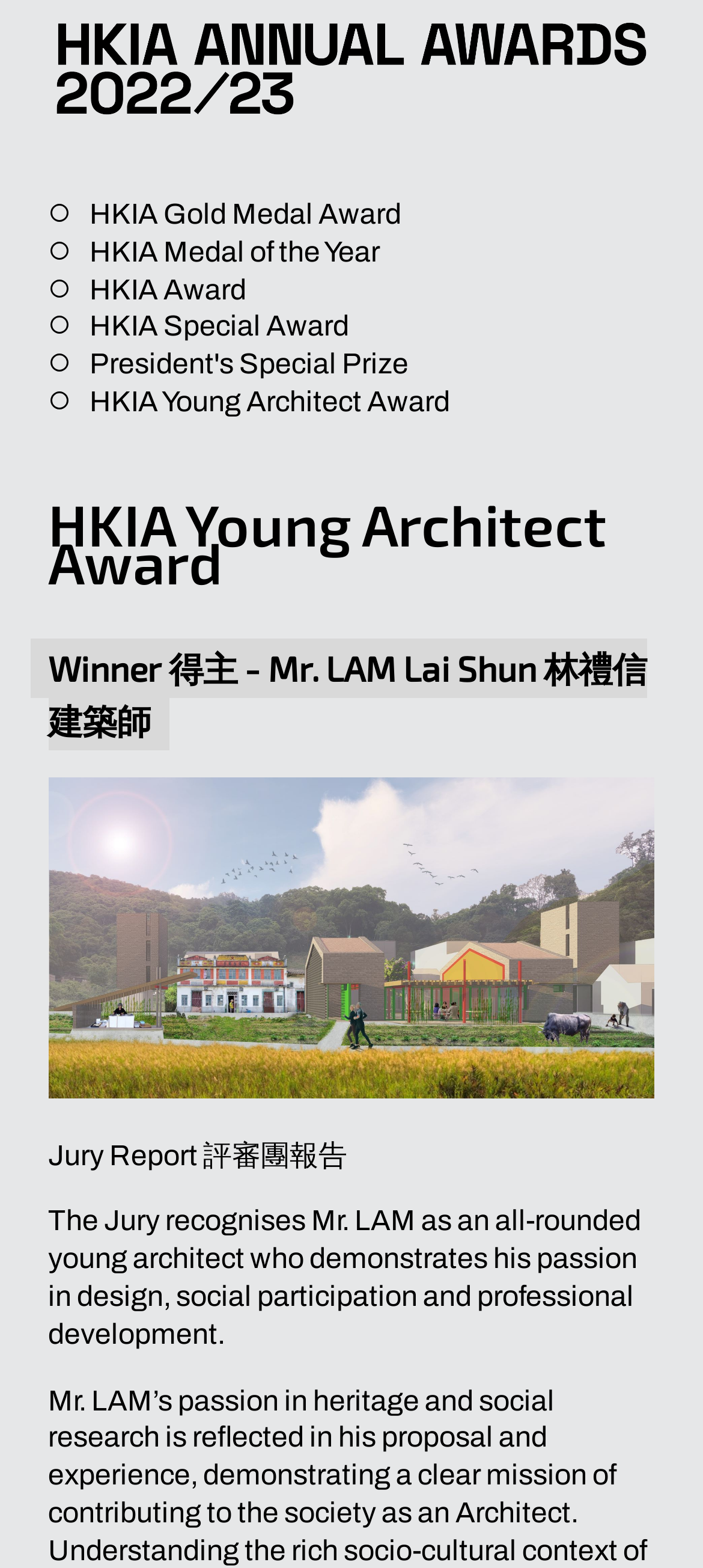Answer the question using only a single word or phrase: 
How many award categories are listed?

6